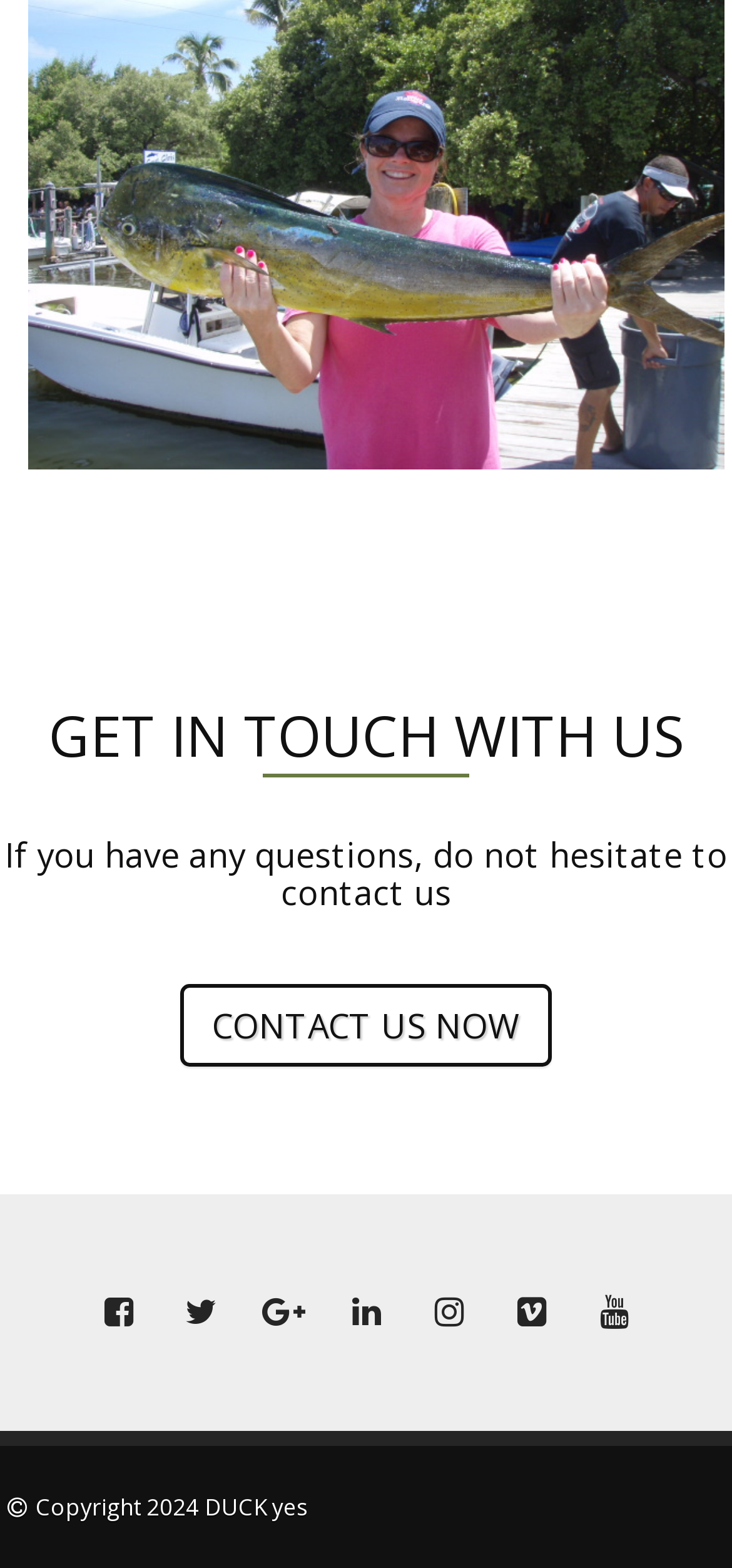What is the purpose of the 'CONTACT US NOW' link?
Look at the image and respond with a one-word or short-phrase answer.

To contact the website